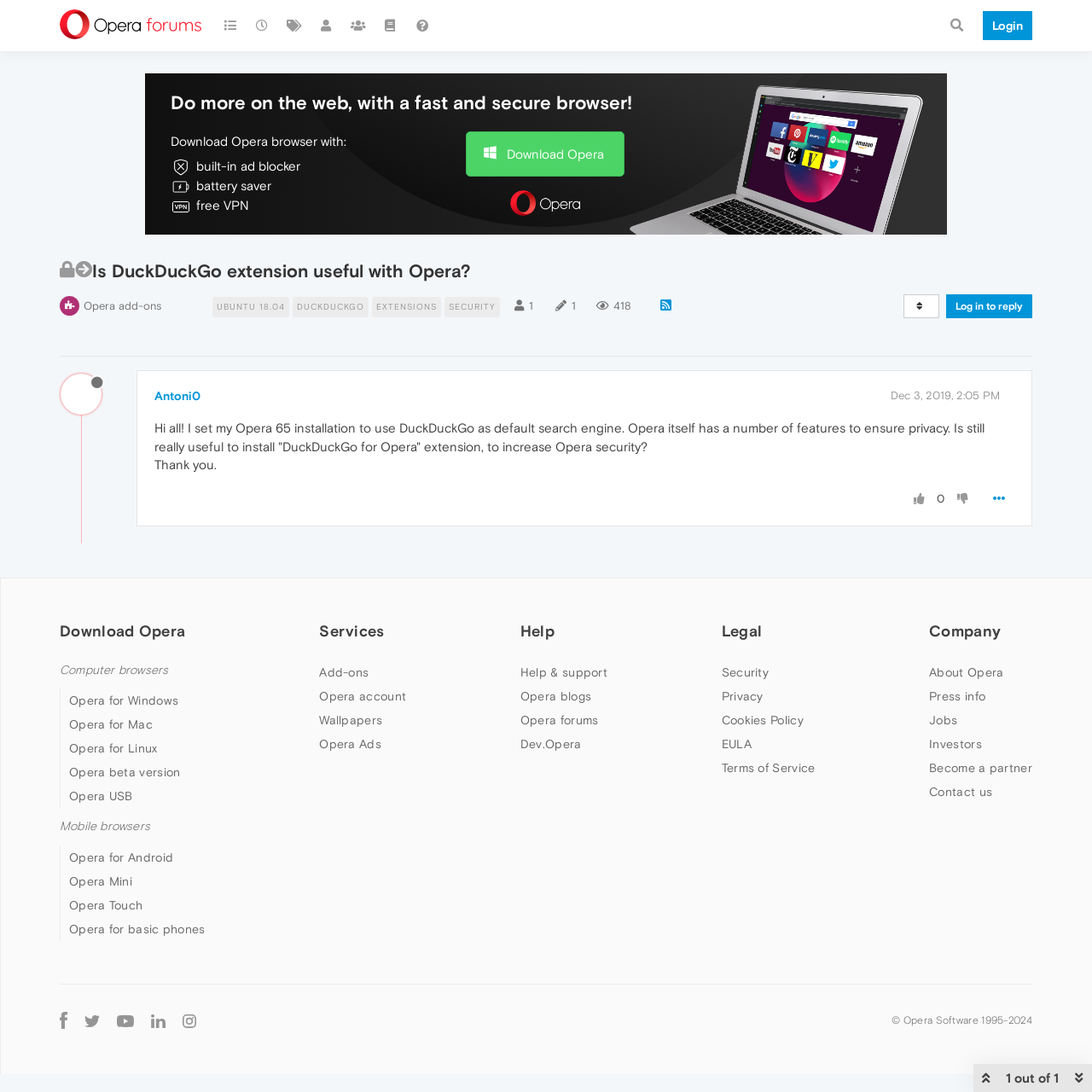Locate the UI element described by Log in to reply in the provided webpage screenshot. Return the bounding box coordinates in the format (top-left x, top-left y, bottom-right x, bottom-right y), ensuring all values are between 0 and 1.

[0.866, 0.27, 0.945, 0.291]